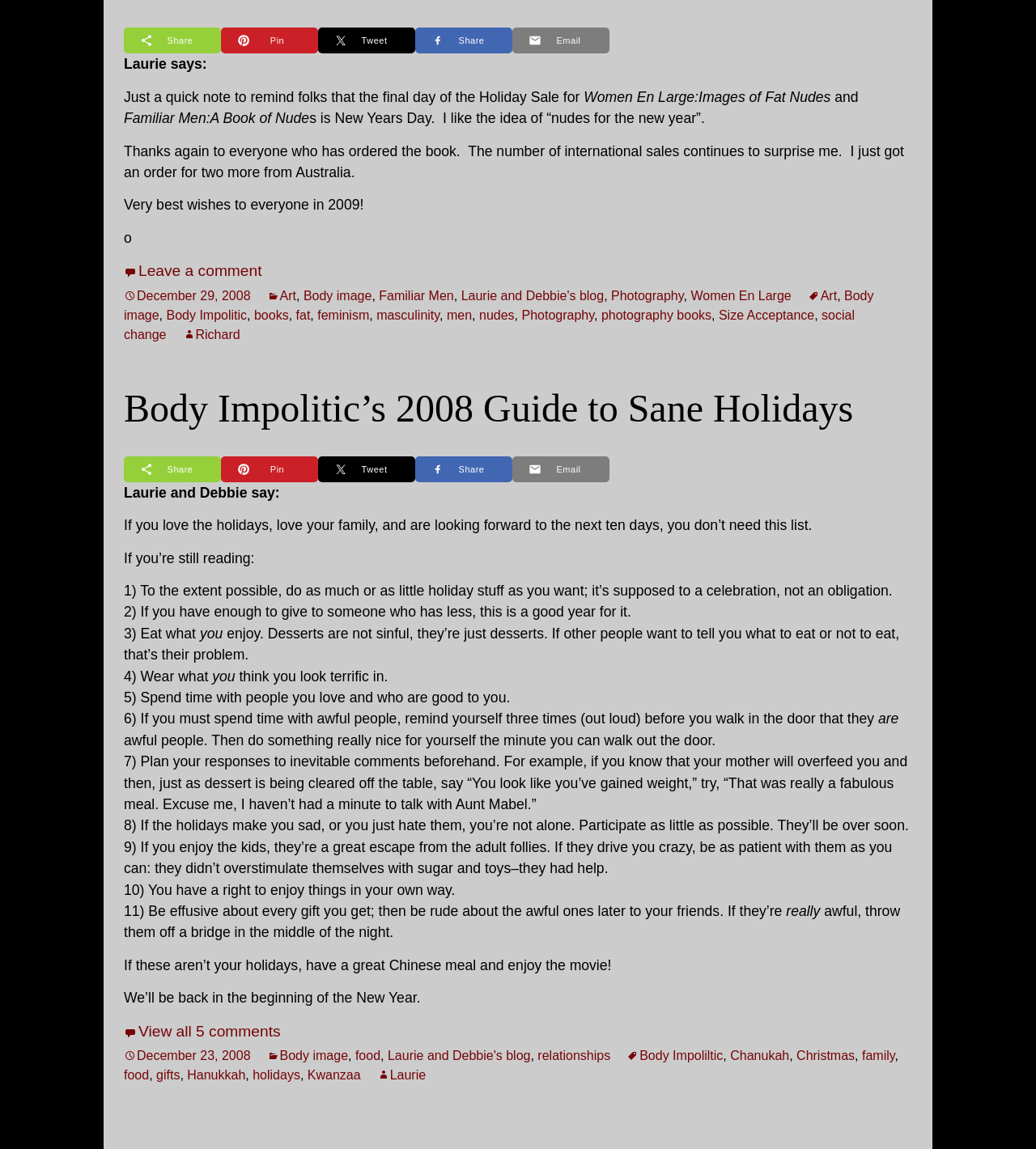Locate the bounding box coordinates of the UI element described by: "Familiar Men". Provide the coordinates as four float numbers between 0 and 1, formatted as [left, top, right, bottom].

[0.366, 0.251, 0.438, 0.263]